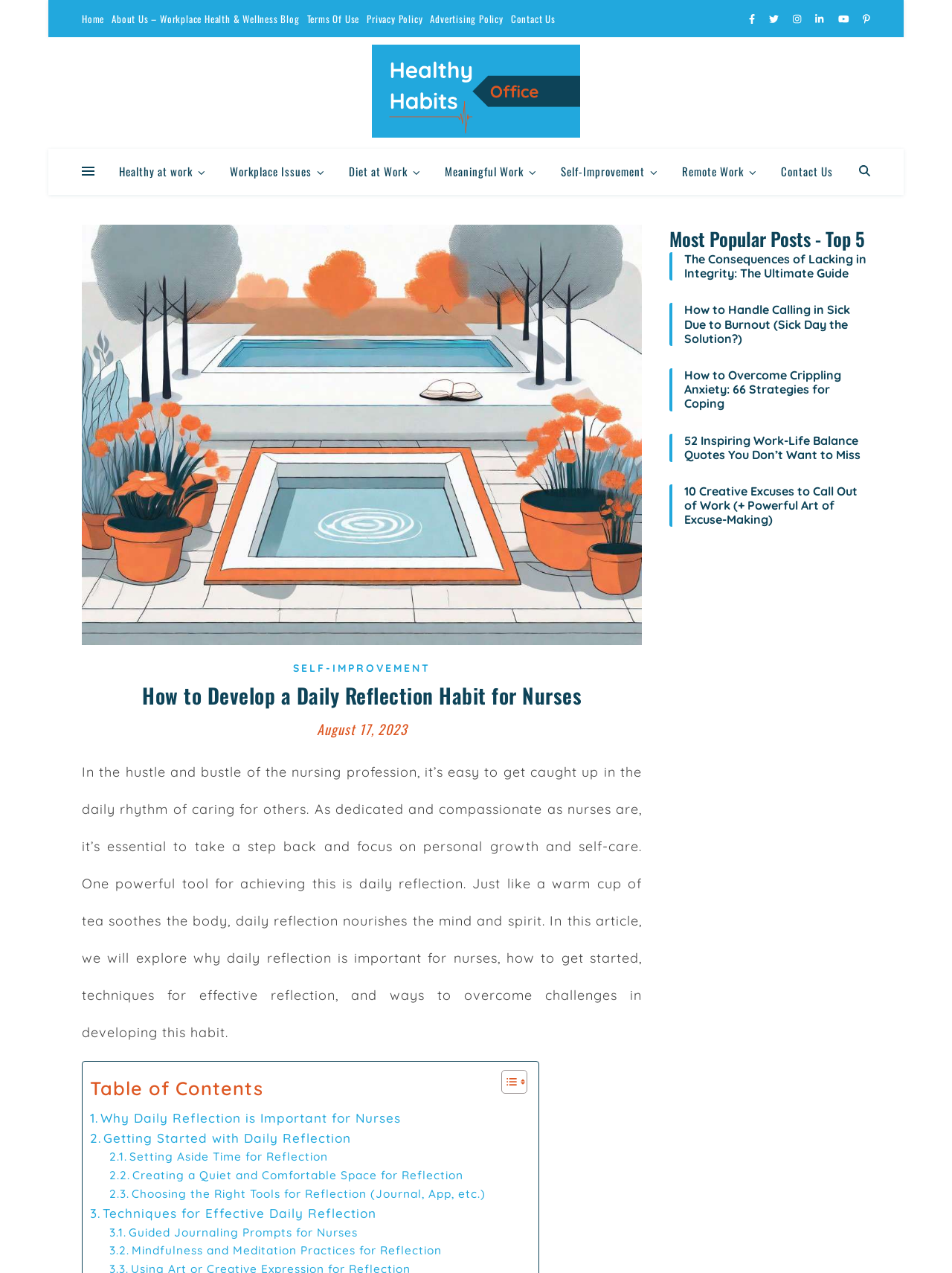Please give a concise answer to this question using a single word or phrase: 
What is the topic of the article on the webpage?

Daily reflection habit for nurses